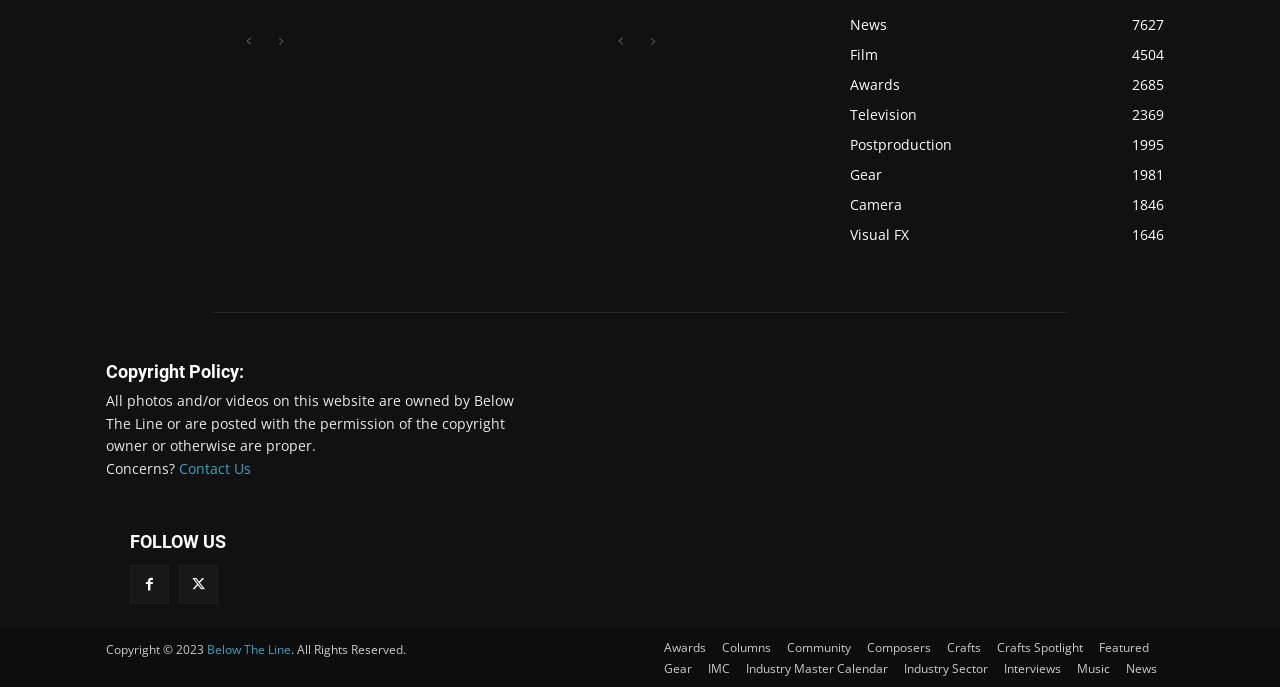Find and provide the bounding box coordinates for the UI element described with: "Below The Line".

[0.162, 0.933, 0.227, 0.958]